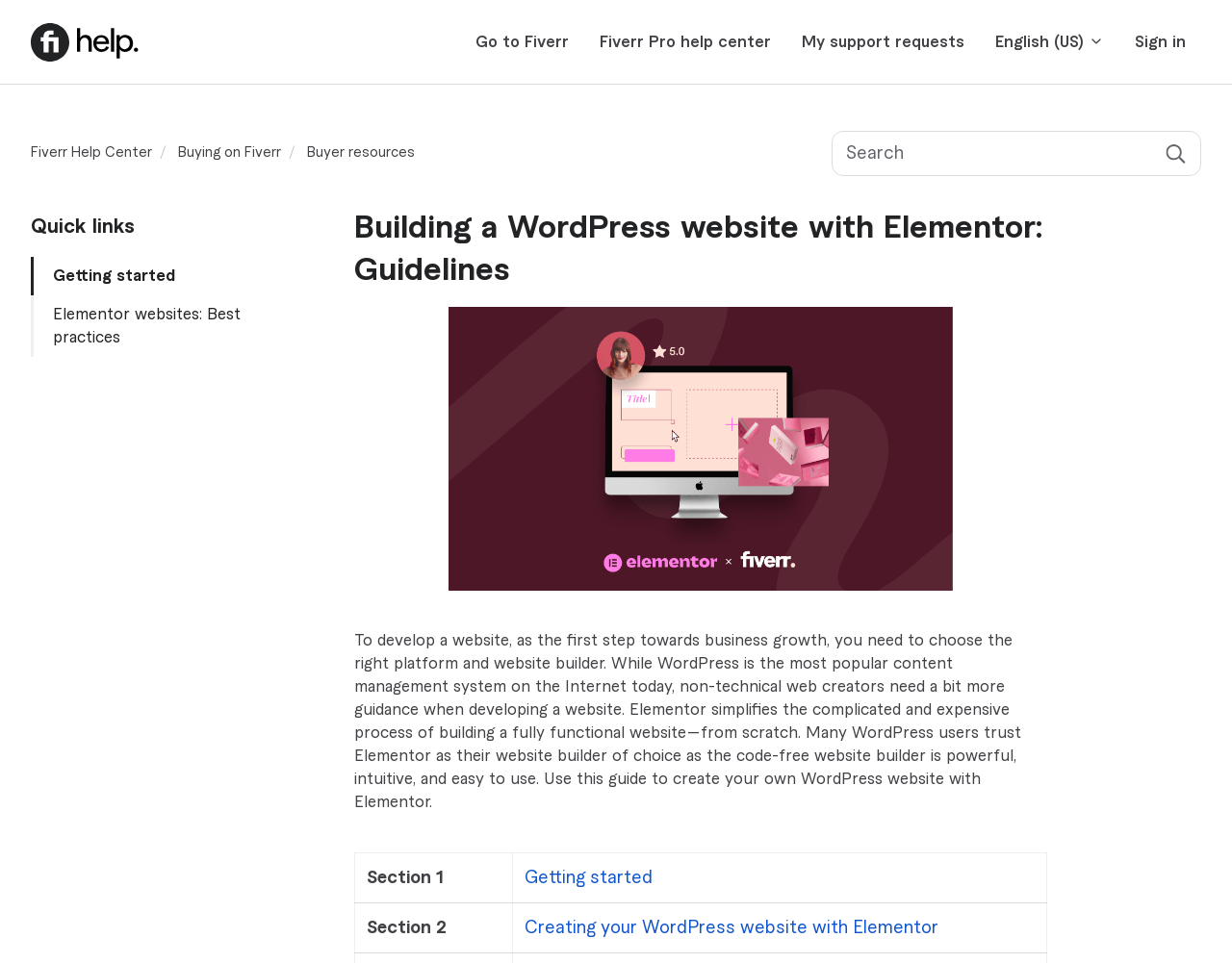Please find the bounding box for the UI element described by: "Buyer resources".

[0.249, 0.152, 0.337, 0.166]